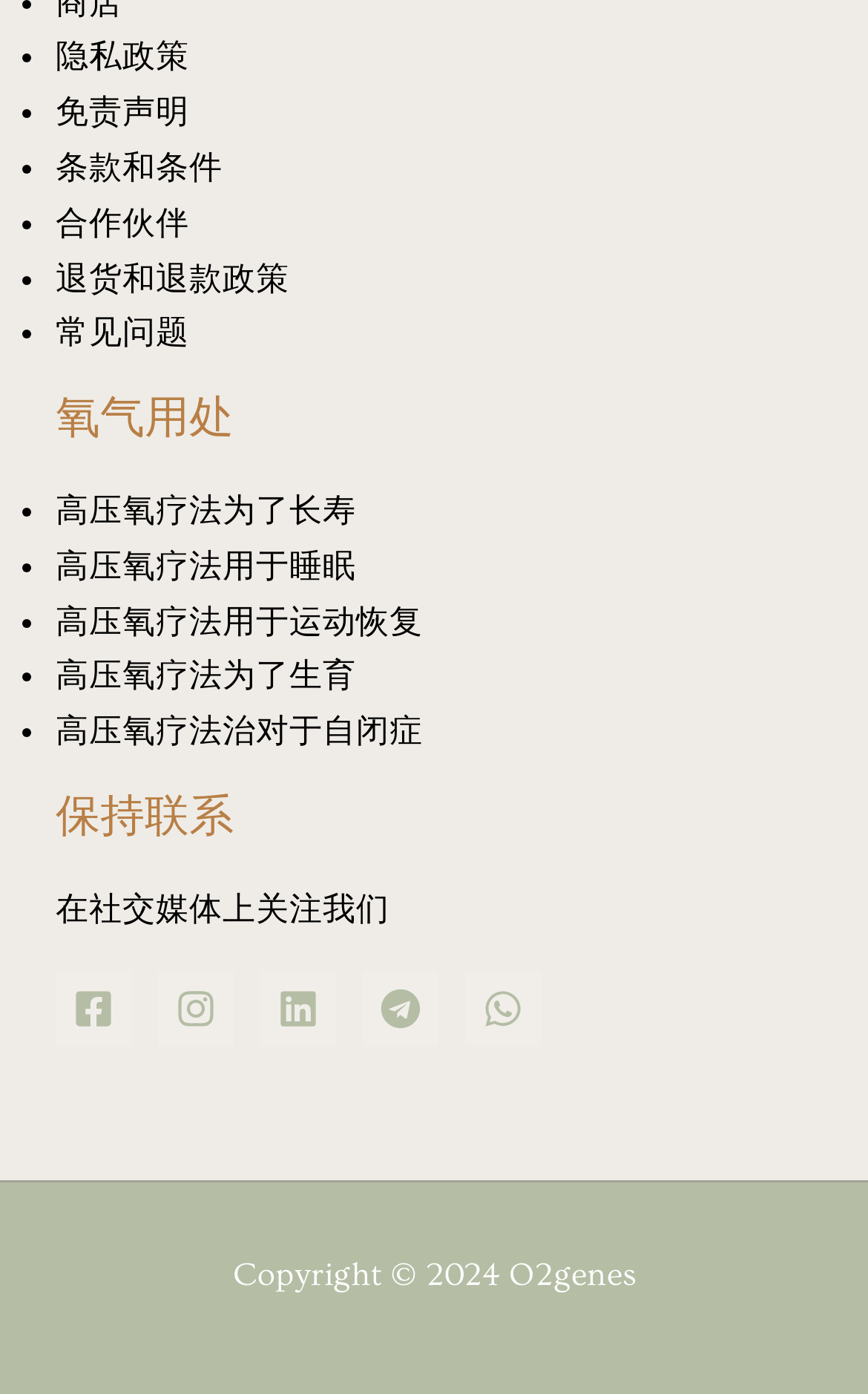Please respond to the question using a single word or phrase:
What is the purpose of the list markers in the footer?

To separate links